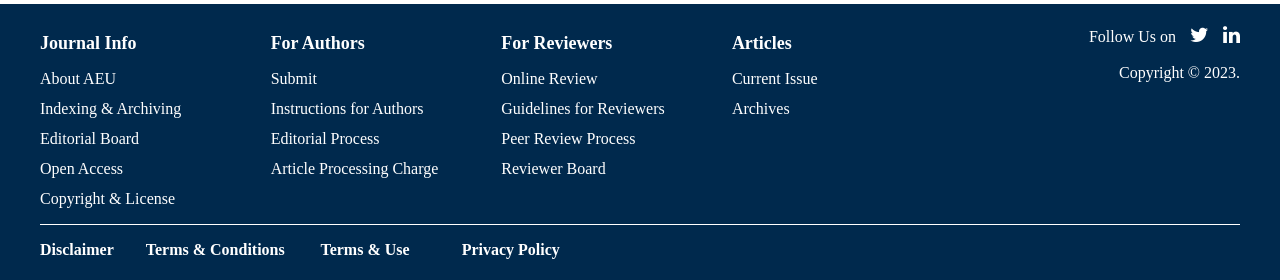Please answer the following question using a single word or phrase: 
What is the last link under 'Articles'?

Archives